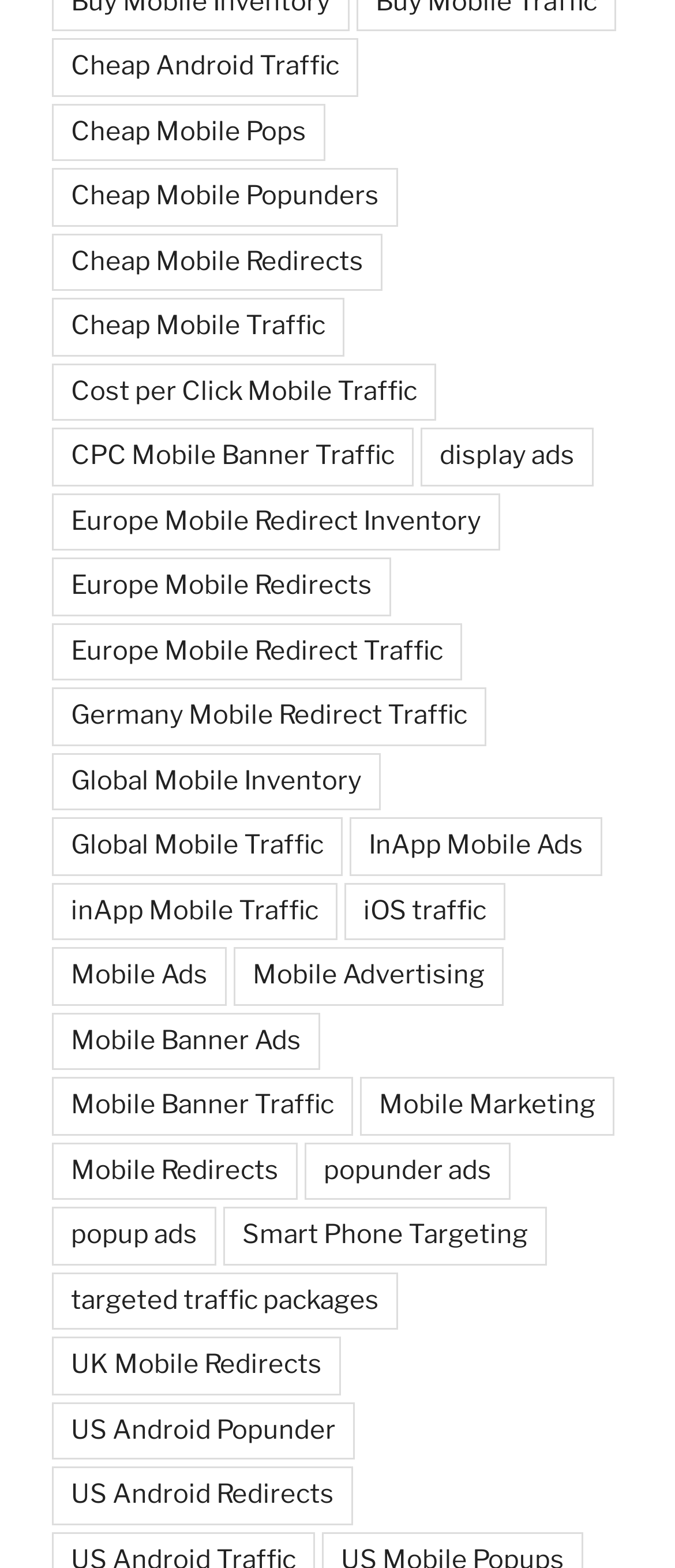Please determine the bounding box coordinates for the element that should be clicked to follow these instructions: "Learn about Smart Phone Targeting".

[0.331, 0.77, 0.81, 0.807]